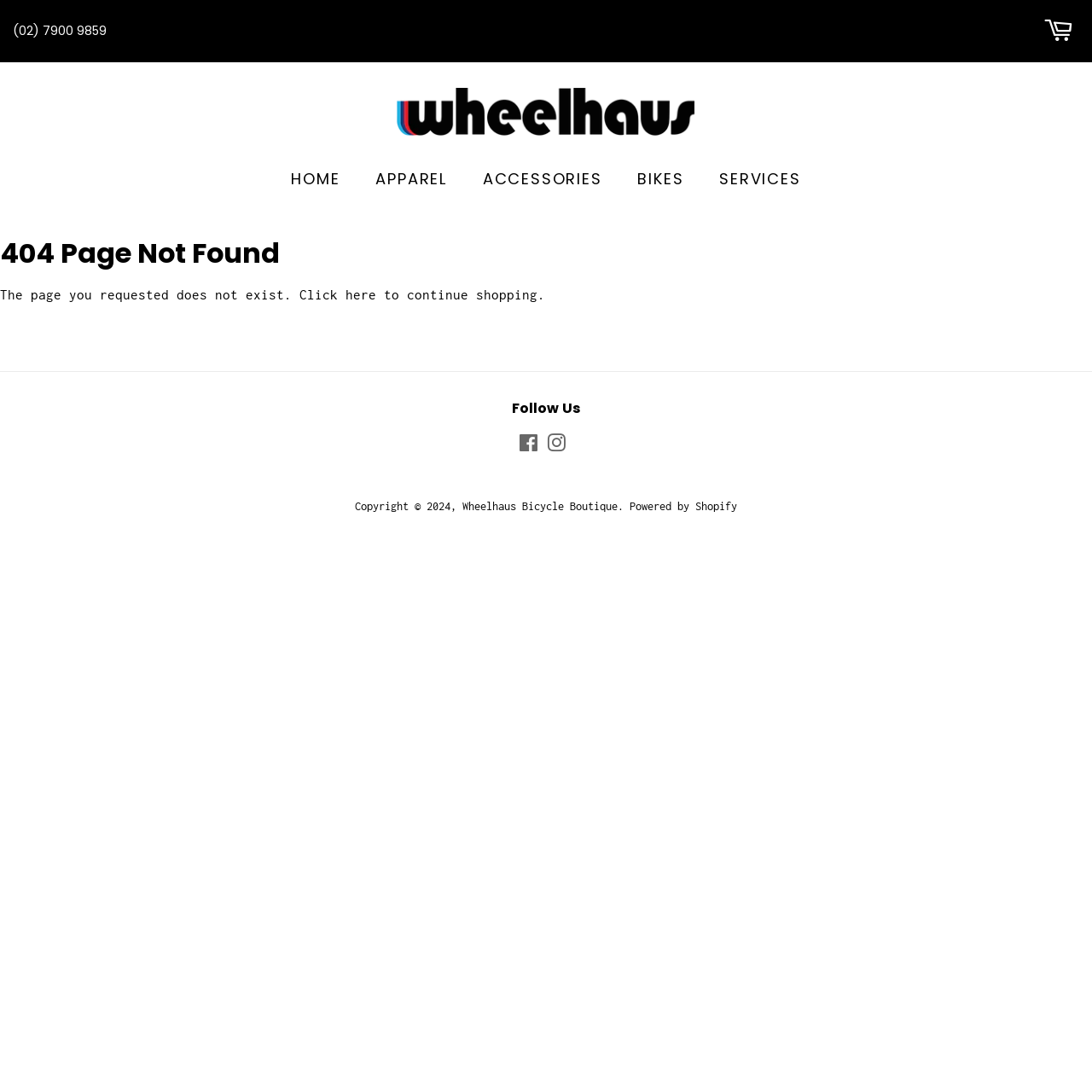Using the format (top-left x, top-left y, bottom-right x, bottom-right y), and given the element description, identify the bounding box coordinates within the screenshot: HOME

None